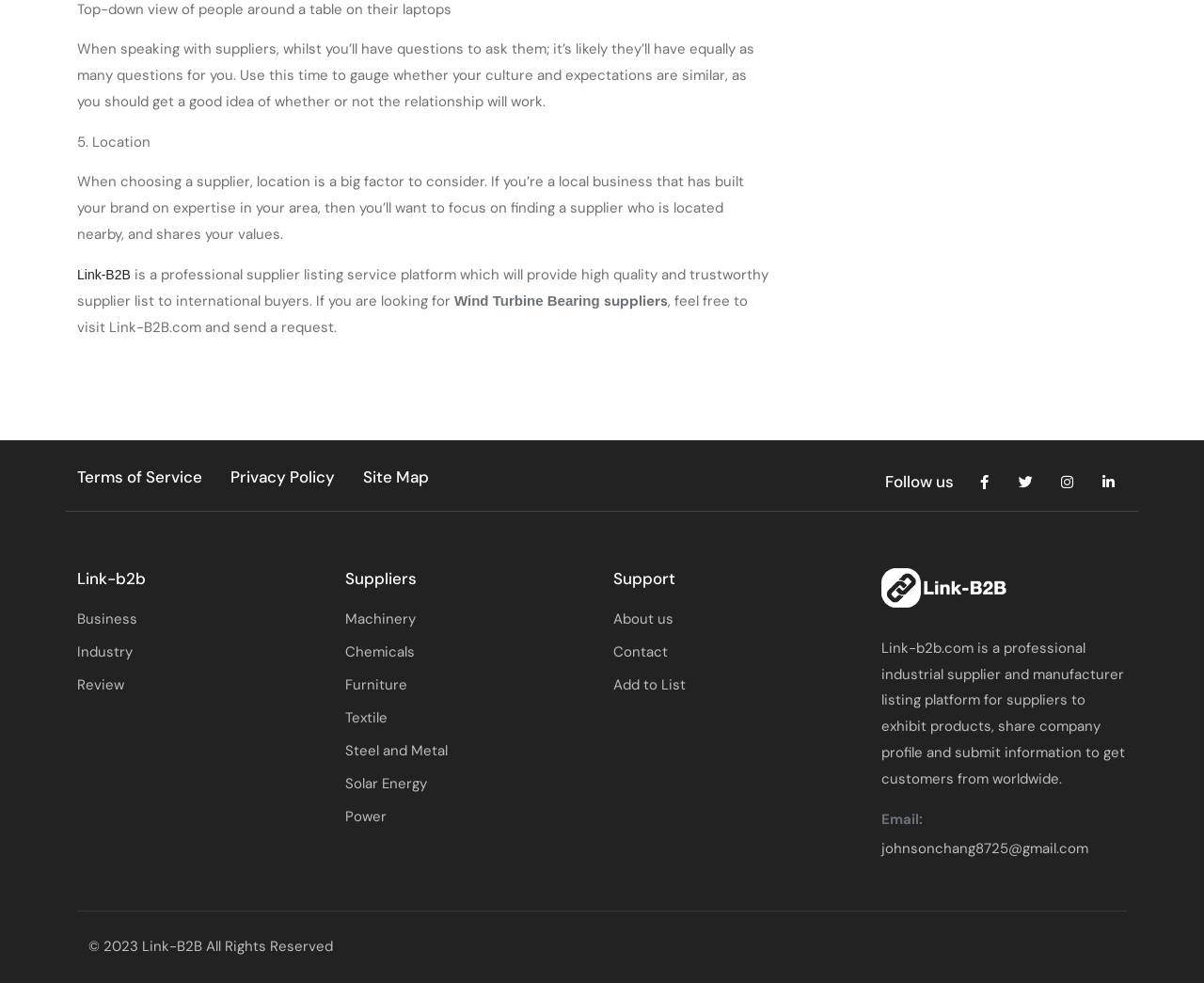Please determine the bounding box coordinates of the element's region to click in order to carry out the following instruction: "Contact the supplier through email". The coordinates should be four float numbers between 0 and 1, i.e., [left, top, right, bottom].

[0.732, 0.847, 0.936, 0.881]